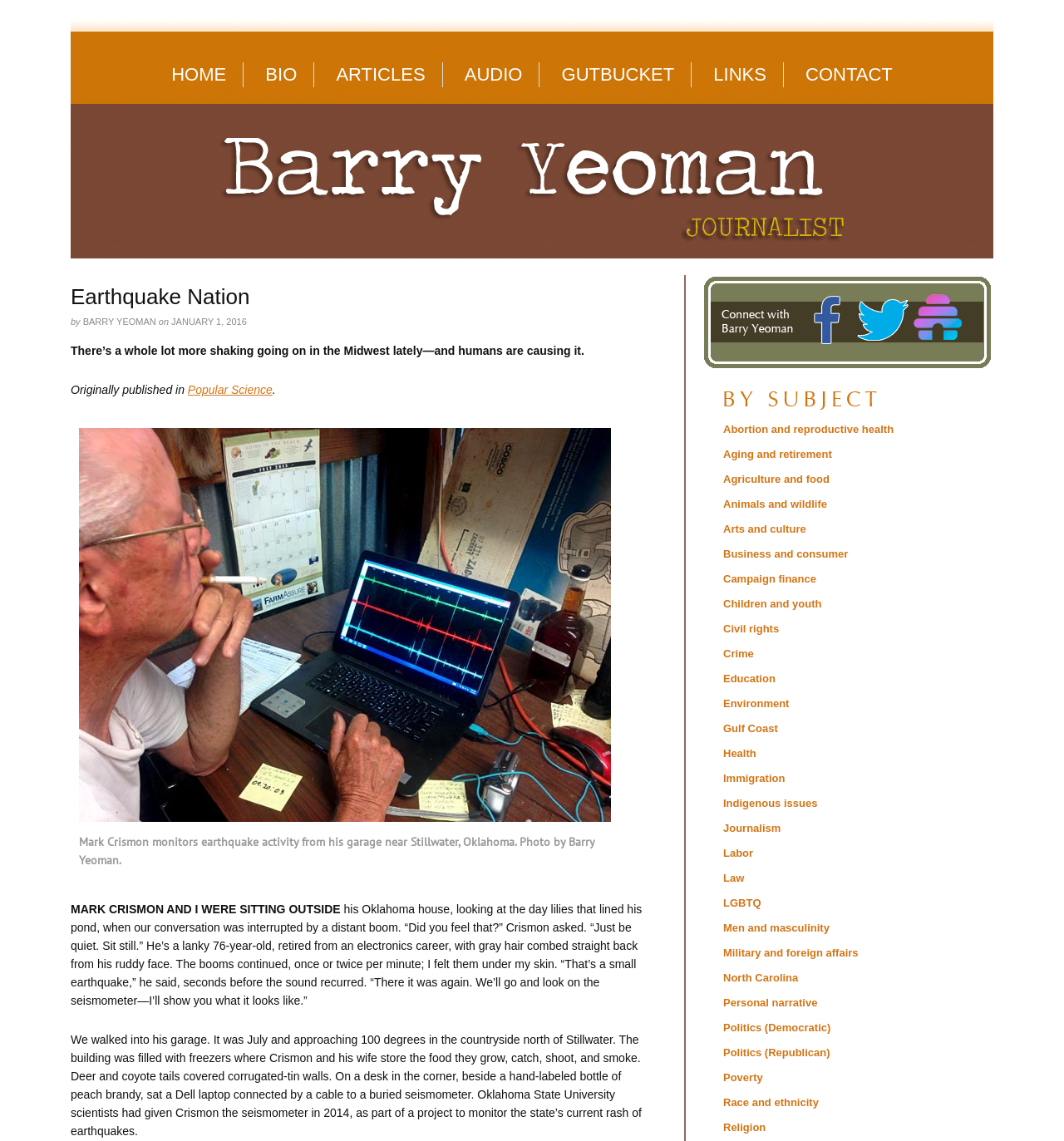Identify the bounding box coordinates for the UI element described as: "Health". The coordinates should be provided as four floats between 0 and 1: [left, top, right, bottom].

[0.68, 0.655, 0.711, 0.666]